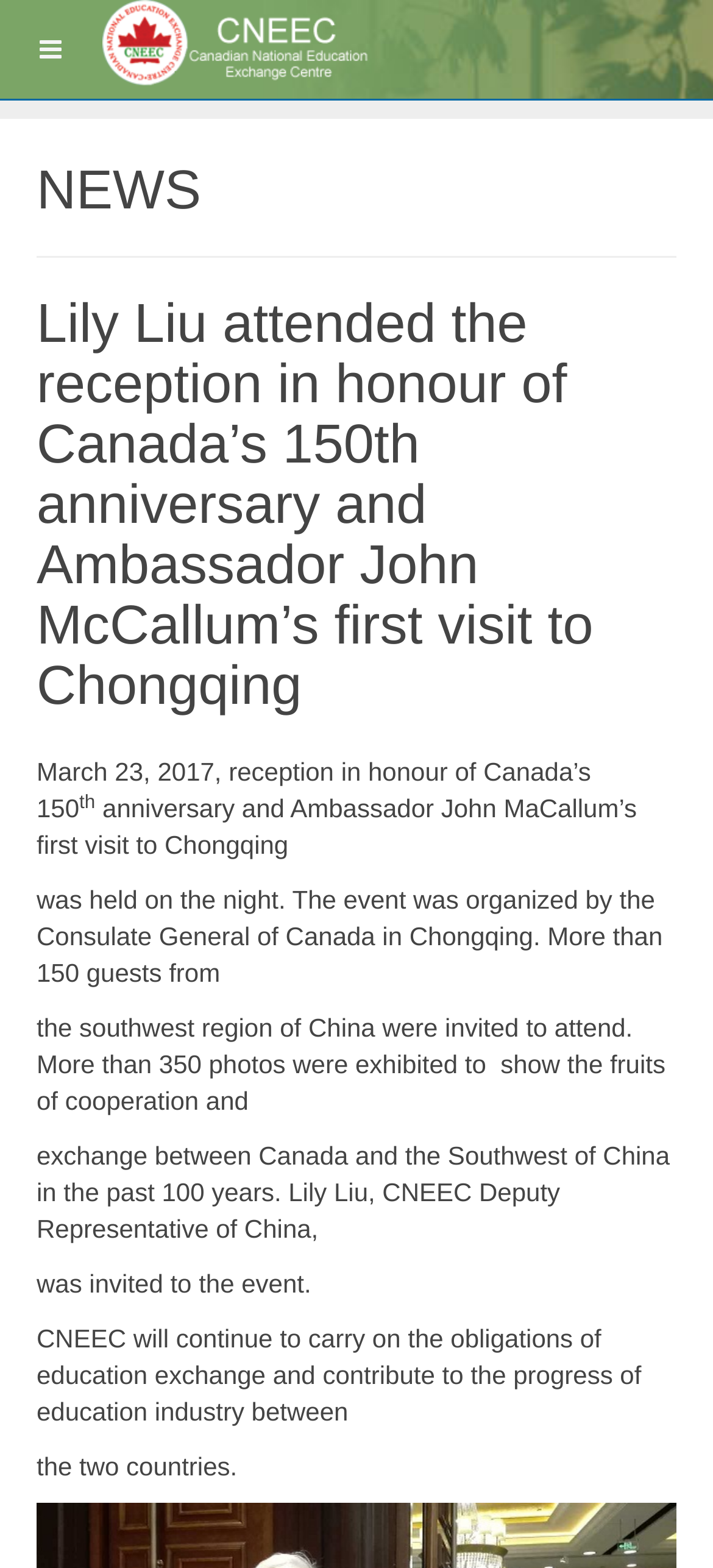Offer a meticulous description of the webpage's structure and content.

The webpage is about the Canadian National Education Exchange Center (CNEEC). At the top left corner, there is a button with a hamburger icon, and next to it, a link with the text "CNEEC" accompanied by an image with the same name. On the top right corner, there is another button with no text.

Below the top section, there is a heading that reads "NEWS" in a prominent font. Underneath, there is a news article with a title "Lily Liu attended the reception in honour of Canada’s 150th anniversary and Ambassador John McCallum’s first visit to Chongqing". The article is dated March 23, 2017, and it describes an event organized by the Consulate General of Canada in Chongqing, where over 150 guests from the southwest region of China were invited to attend.

Below the news article, there are several bullet points with news briefs. Each brief has a list marker and a short description, followed by a "Read More..." link. The briefs are about CNEEC's visits to various universities, collaborations, and awards. There are five briefs in total, with the most recent one being about CNEEC being awarded "Shandong University Overseas Talents Workstation in Vancouver".